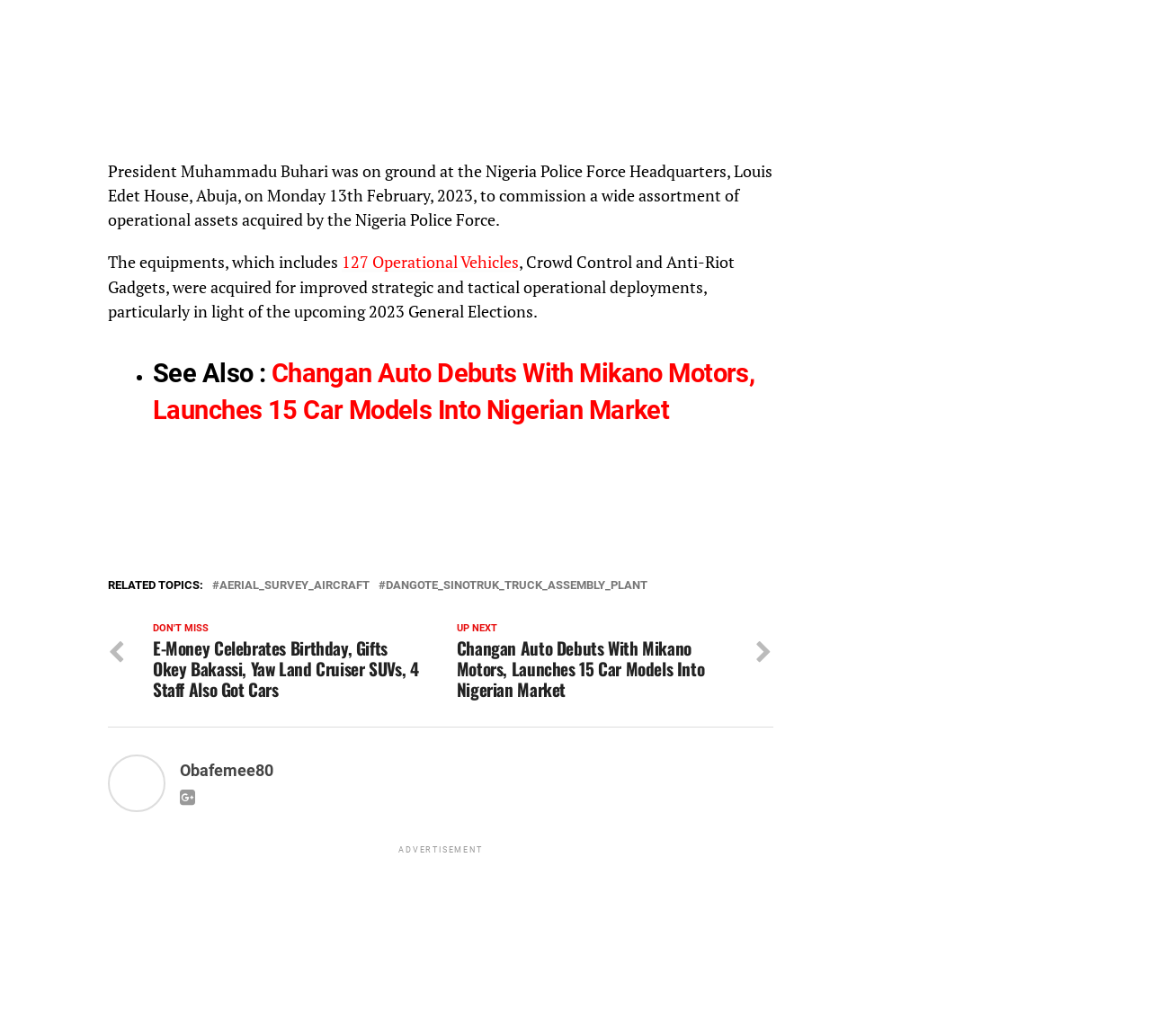Given the description "127 Operational Vehicles", determine the bounding box of the corresponding UI element.

[0.297, 0.243, 0.451, 0.263]